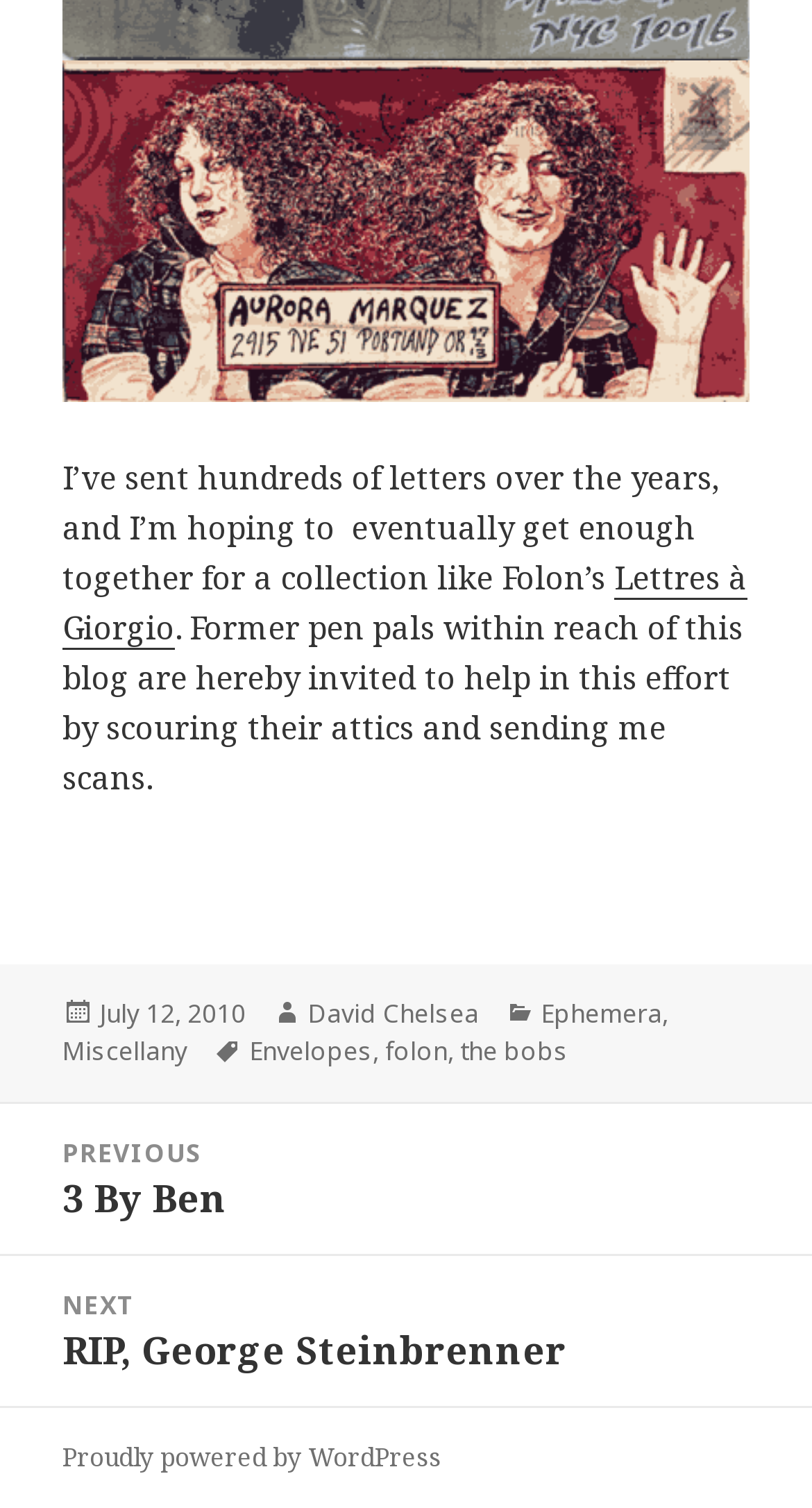Could you locate the bounding box coordinates for the section that should be clicked to accomplish this task: "Click the link to view the post of July 12, 2010".

[0.123, 0.66, 0.303, 0.685]